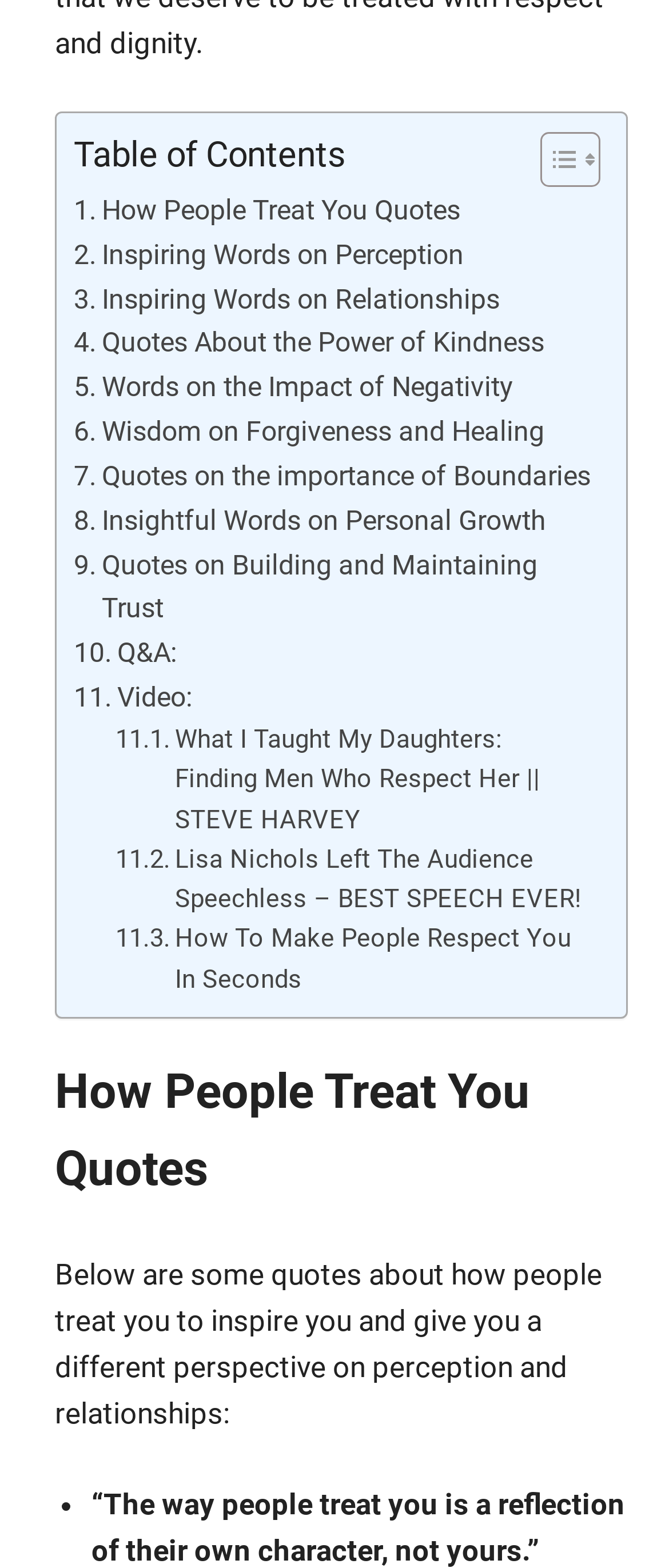Please study the image and answer the question comprehensively:
Is there an image in the 'Toggle Table of Content' link?

There are two images within the 'Toggle Table of Content' link, which are indicated by the image elements with IDs 1425 and 1426, located at coordinates [0.817, 0.091, 0.868, 0.113] and [0.868, 0.096, 0.894, 0.107] respectively.